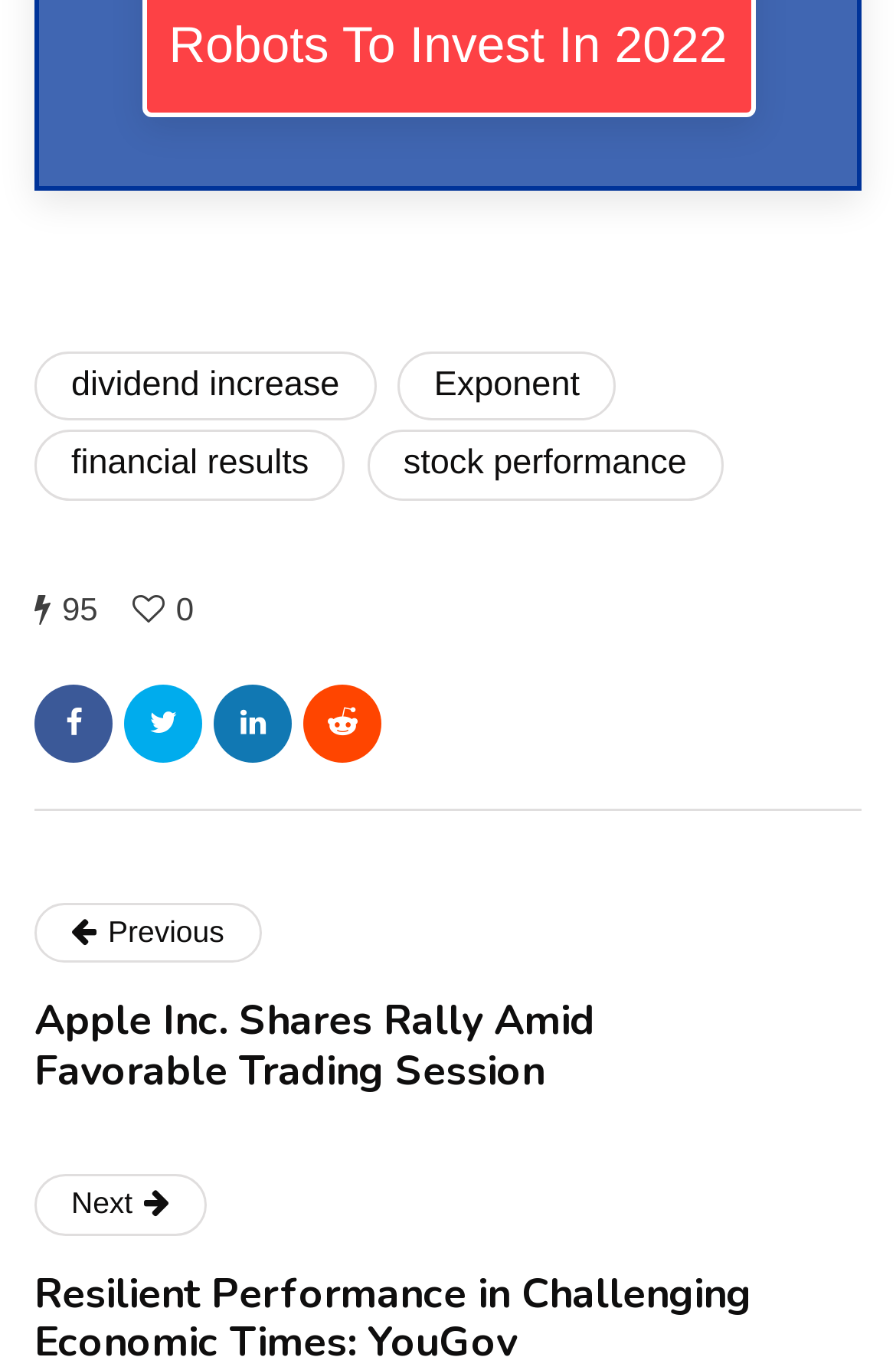What is the topic of the last link?
Look at the image and respond with a one-word or short-phrase answer.

Apple Inc. Shares Rally